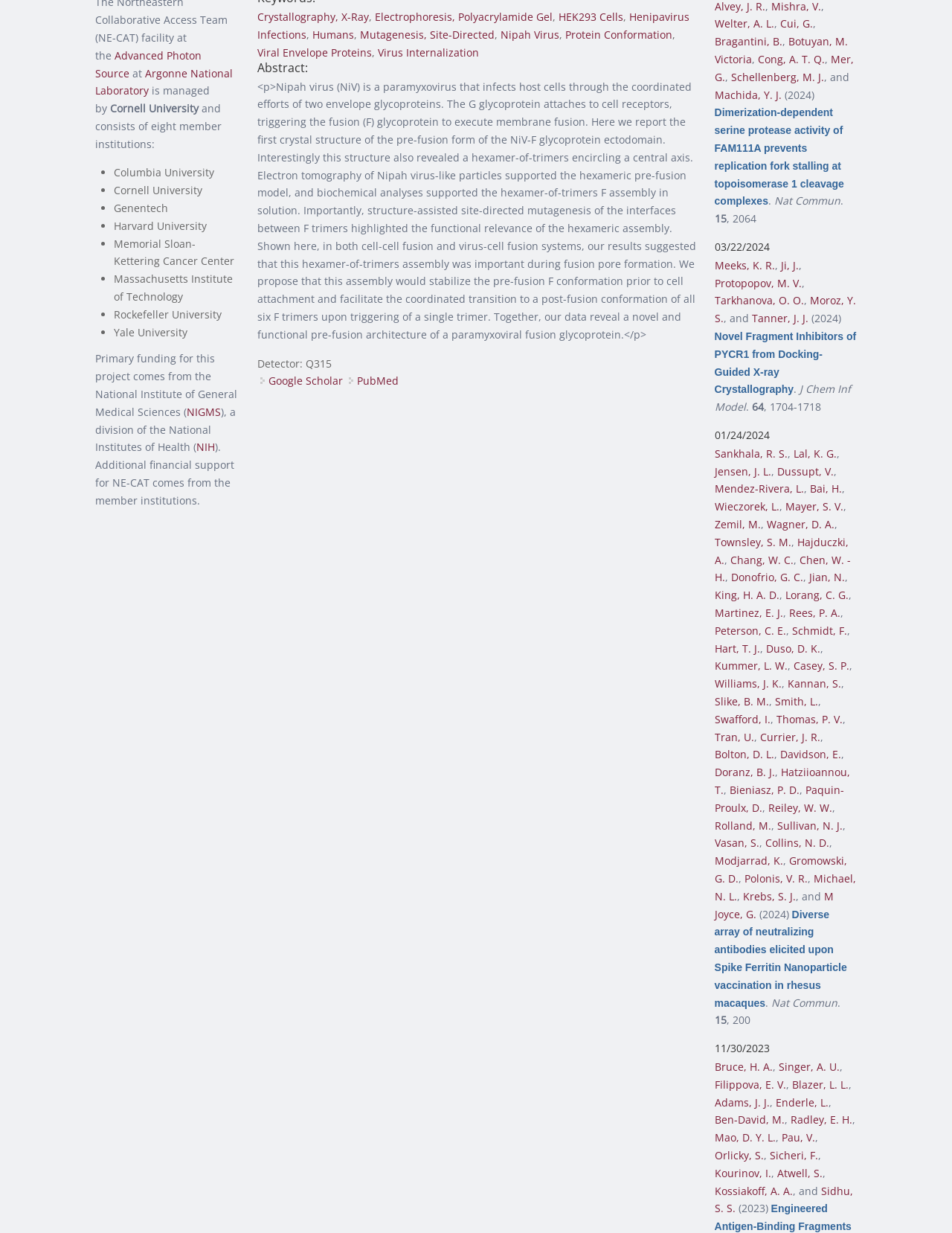Please determine the bounding box coordinates for the UI element described here. Use the format (top-left x, top-left y, bottom-right x, bottom-right y) with values bounded between 0 and 1: Mayer, S. V.

[0.825, 0.405, 0.886, 0.417]